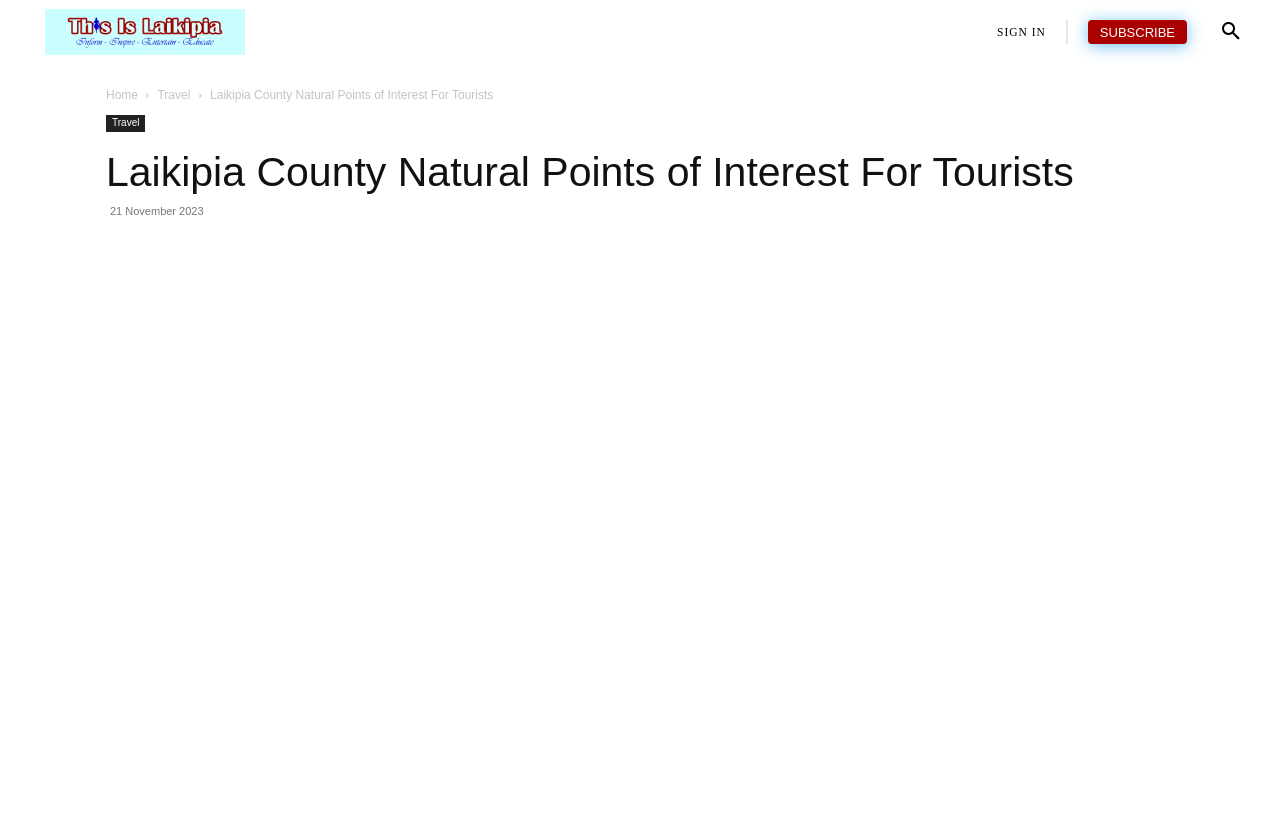How many social media links are present?
Please provide an in-depth and detailed response to the question.

The social media links can be counted by looking at the links with Unicode characters such as '', '', '', '', '', '', and '' which are present below the main heading.